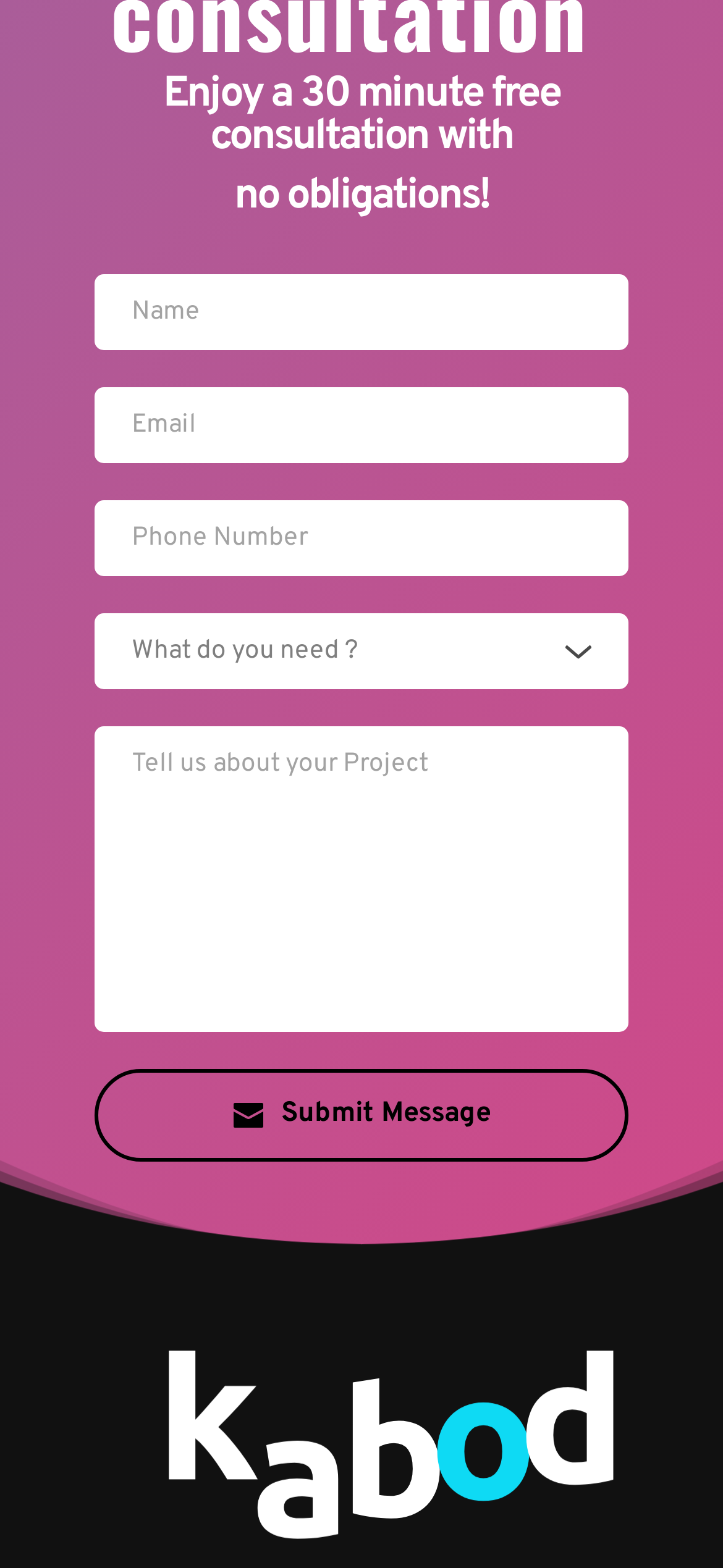Extract the bounding box coordinates for the HTML element that matches this description: "name="wxoalvmdxrgjvsafhletumajrkjgkzexzxac" placeholder="Name"". The coordinates should be four float numbers between 0 and 1, i.e., [left, top, right, bottom].

[0.131, 0.175, 0.869, 0.224]